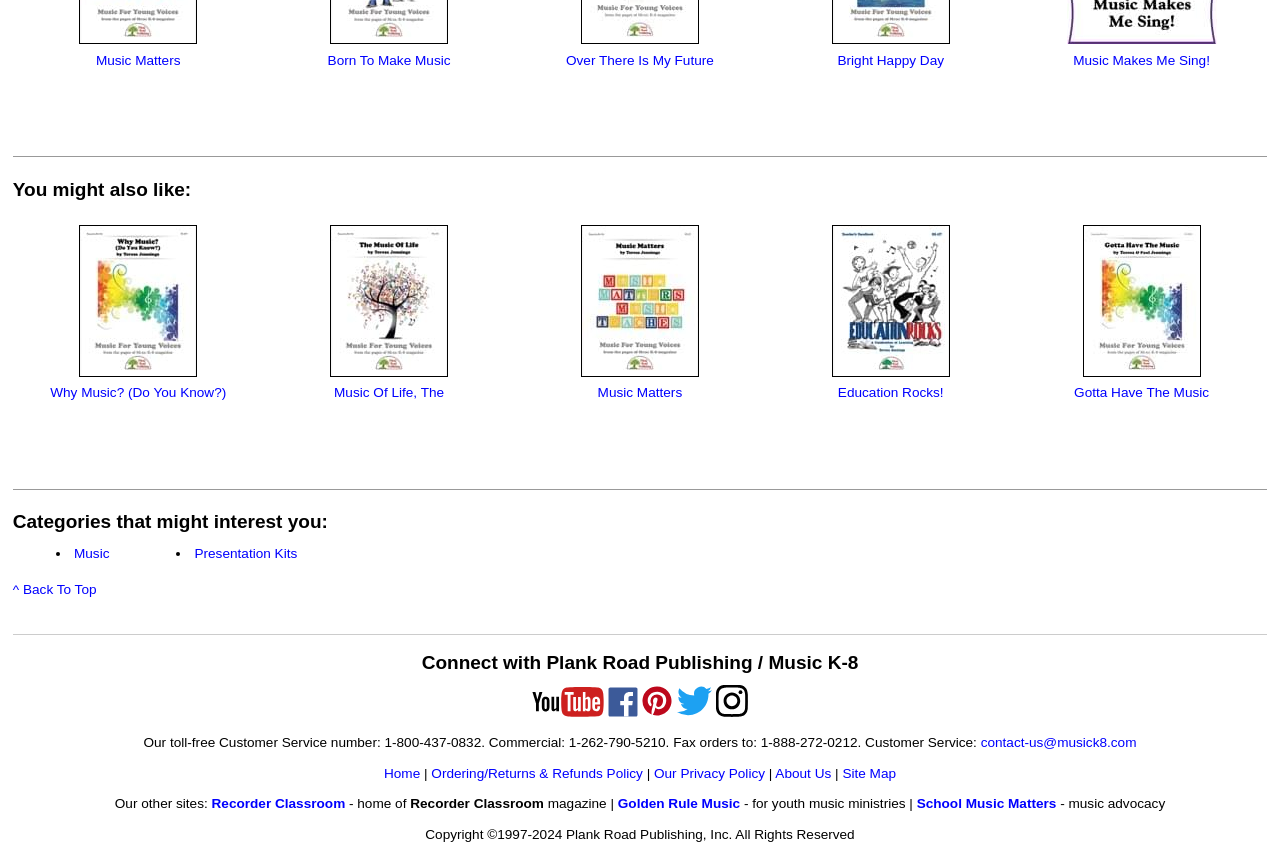How can users contact customer service?
Please interpret the details in the image and answer the question thoroughly.

Users can contact customer service through various means, including a toll-free phone number, email, and fax, as listed on the website.